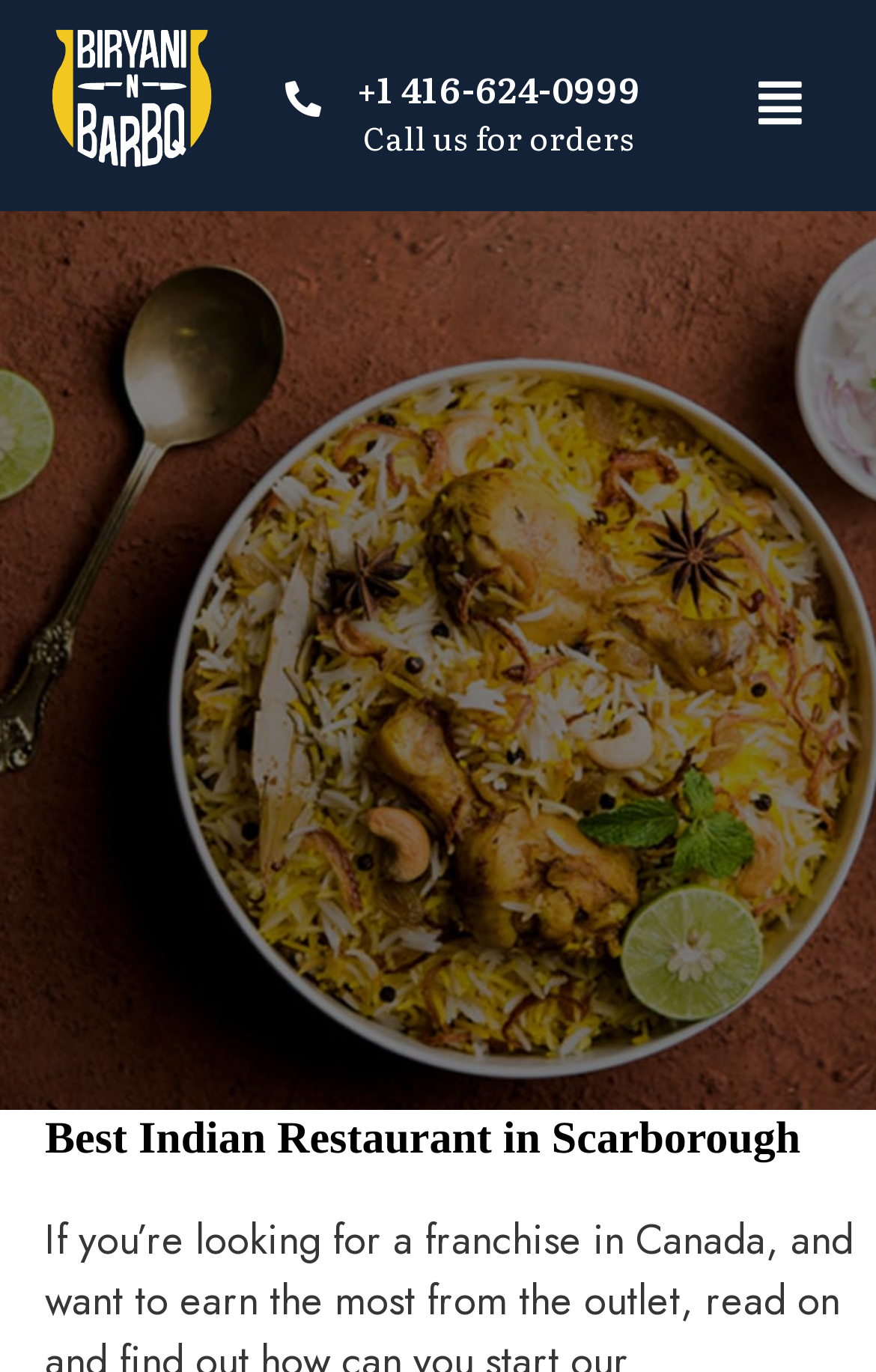What is the phone number for orders?
From the image, respond using a single word or phrase.

+1 416-624-0999